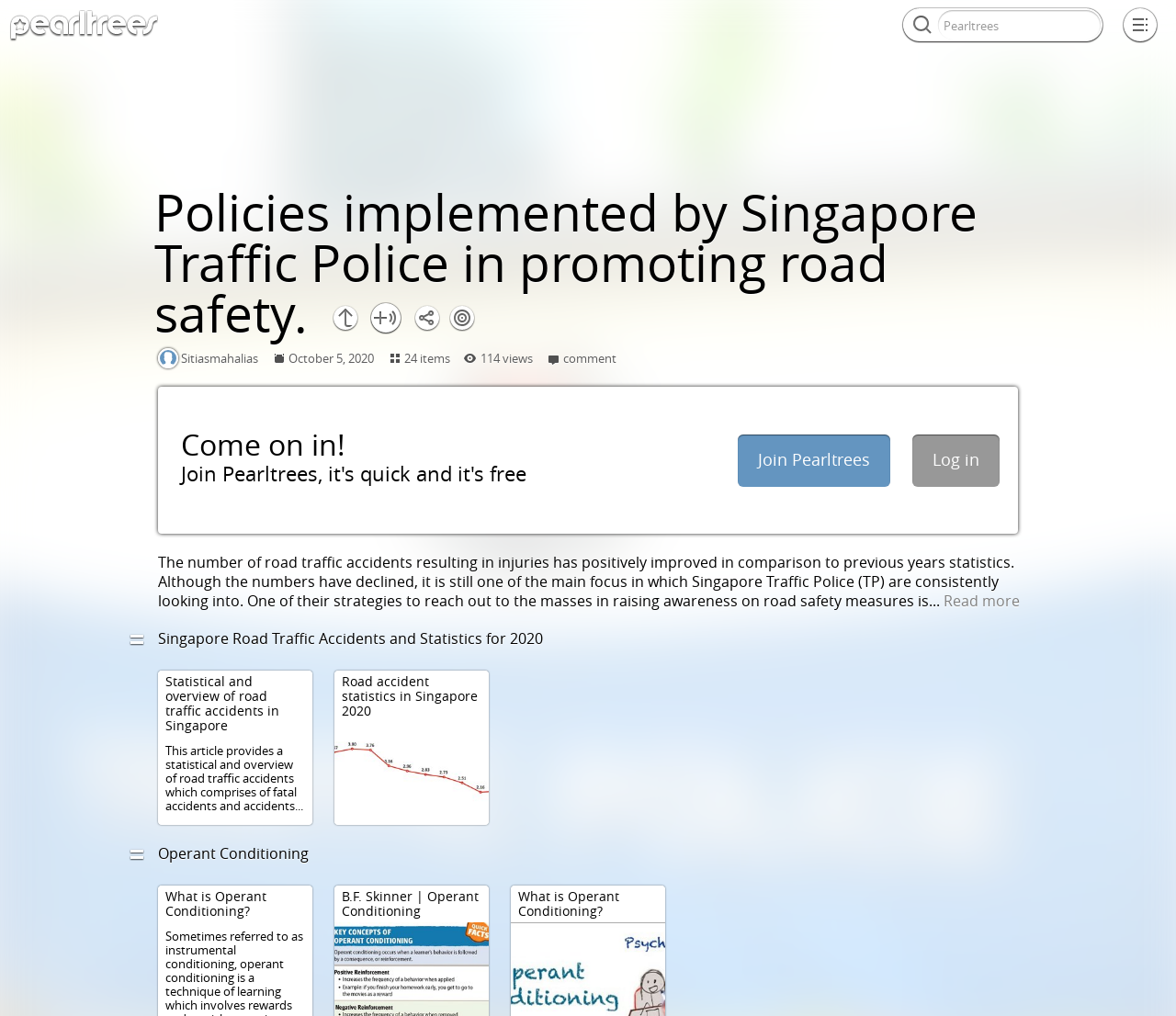Bounding box coordinates are specified in the format (top-left x, top-left y, bottom-right x, bottom-right y). All values are floating point numbers bounded between 0 and 1. Please provide the bounding box coordinate of the region this sentence describes: Pearltrees

[0.773, 0.0, 0.796, 0.049]